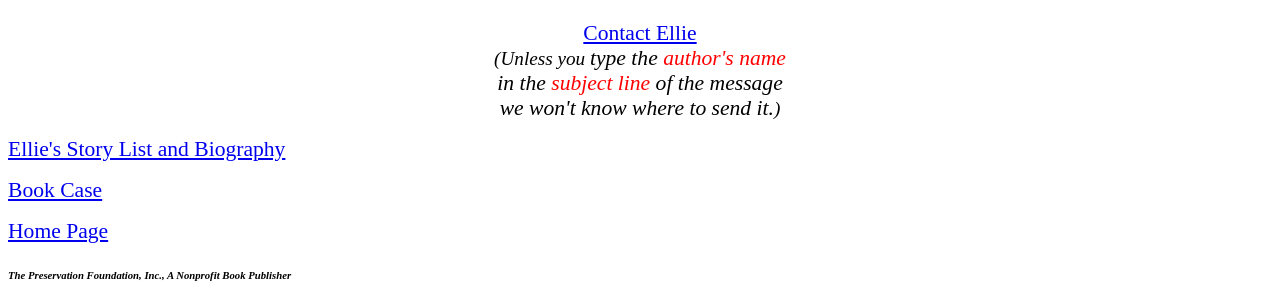Provide a brief response to the question below using one word or phrase:
What is the subject of the message?

subject line